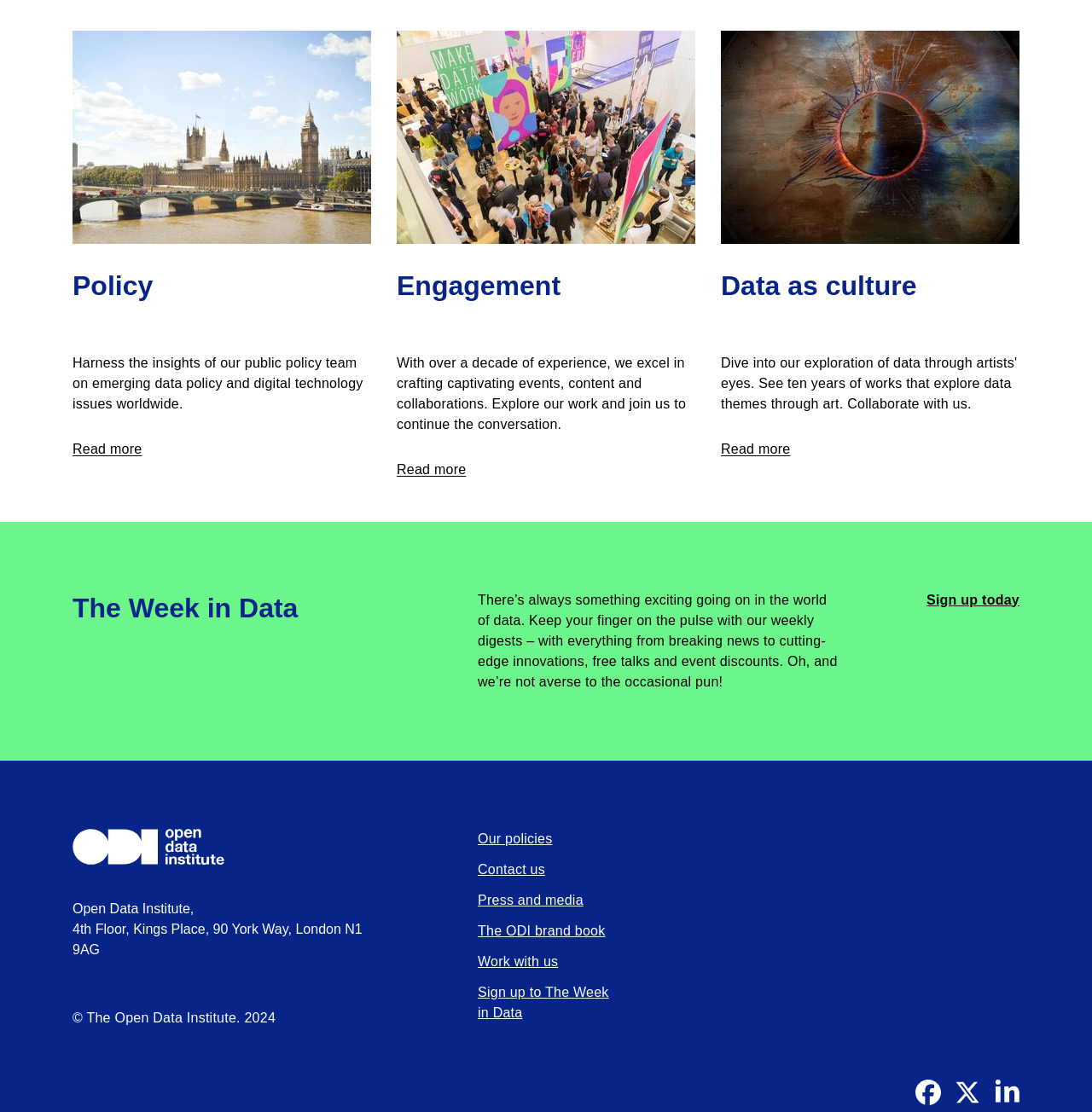Indicate the bounding box coordinates of the element that needs to be clicked to satisfy the following instruction: "Sign up to The Week in Data". The coordinates should be four float numbers between 0 and 1, i.e., [left, top, right, bottom].

[0.848, 0.53, 0.934, 0.549]